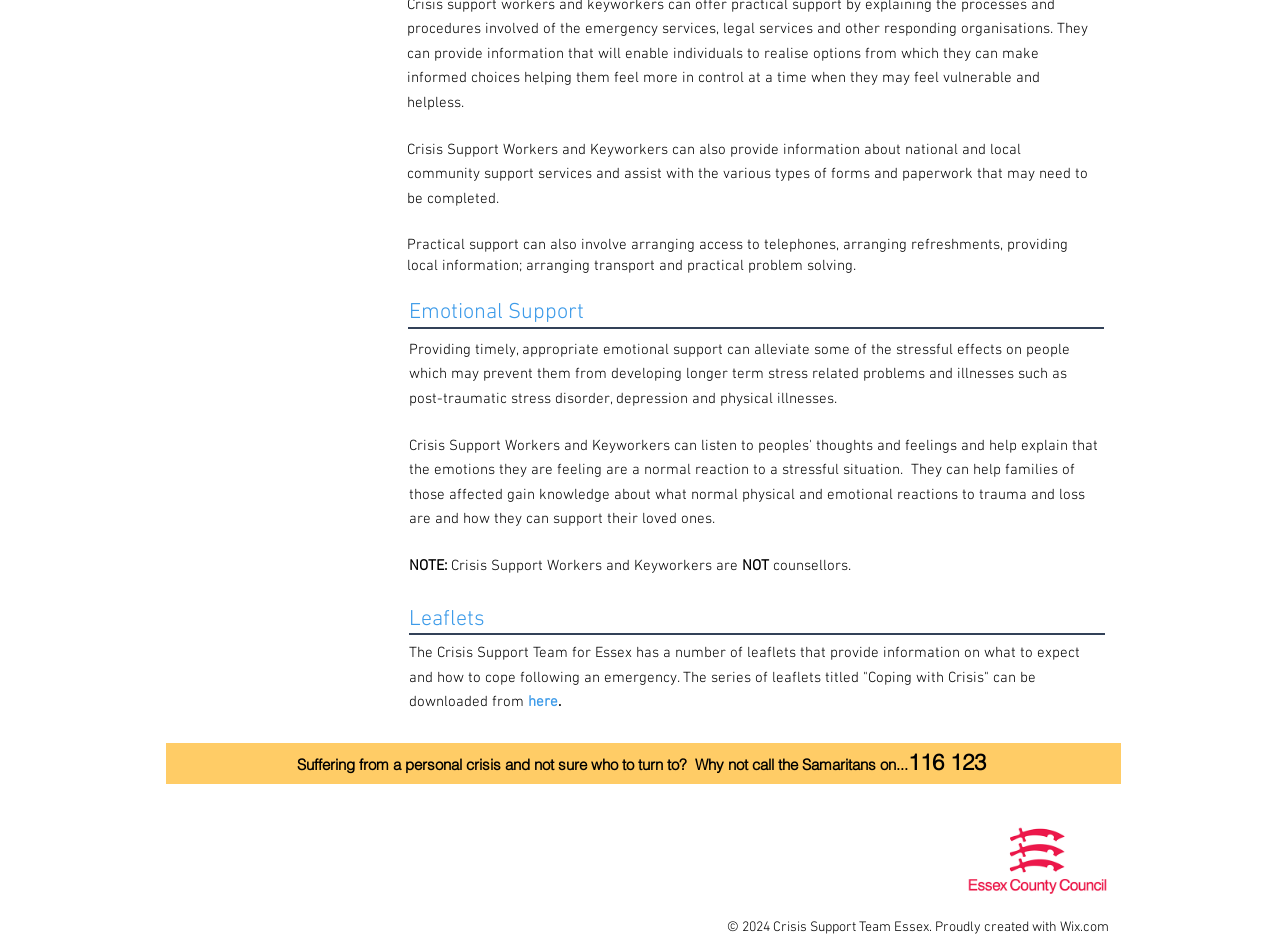Find the bounding box of the element with the following description: "here". The coordinates must be four float numbers between 0 and 1, formatted as [left, top, right, bottom].

[0.412, 0.73, 0.436, 0.749]